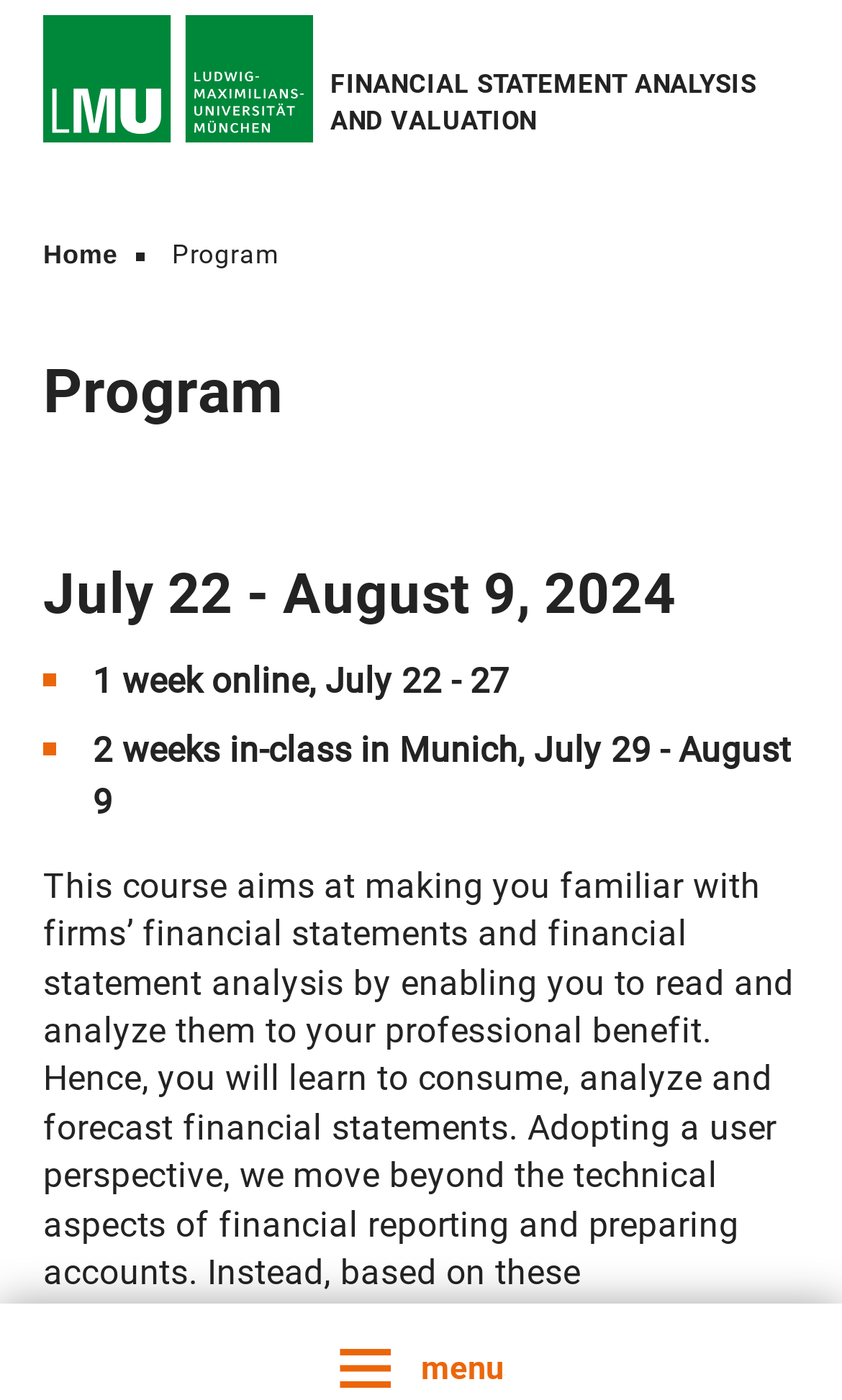Provide a thorough description of this webpage.

The webpage is about a summer school program at Ludwigs-Maximilians-University Munich, specifically focused on Financial Statement Analysis and Valuation. At the top left corner, there is an image of the university's logo. Next to it, there is a large heading that reads "FINANCIAL STATEMENT ANALYSIS AND VALUATION". 

Below the logo, there is a navigation menu with a link to the "Home" page, indicated by a list marker "■". Adjacent to the list marker is a static text that says "Program". 

The main content of the webpage is divided into sections, with a clear heading that reads "Program" at the top. This section provides details about the program, including the dates "July 22 - August 9, 2024". Below the dates, there are three lines of text that describe the program's schedule: "1 week online", "July 22 - 27", and "2 weeks in-class in Munich, July 29 - August 9". 

At the bottom right corner of the webpage, there is an image, but its content is not specified. Overall, the webpage is well-organized and easy to navigate, with clear headings and concise text that provides essential information about the summer school program.